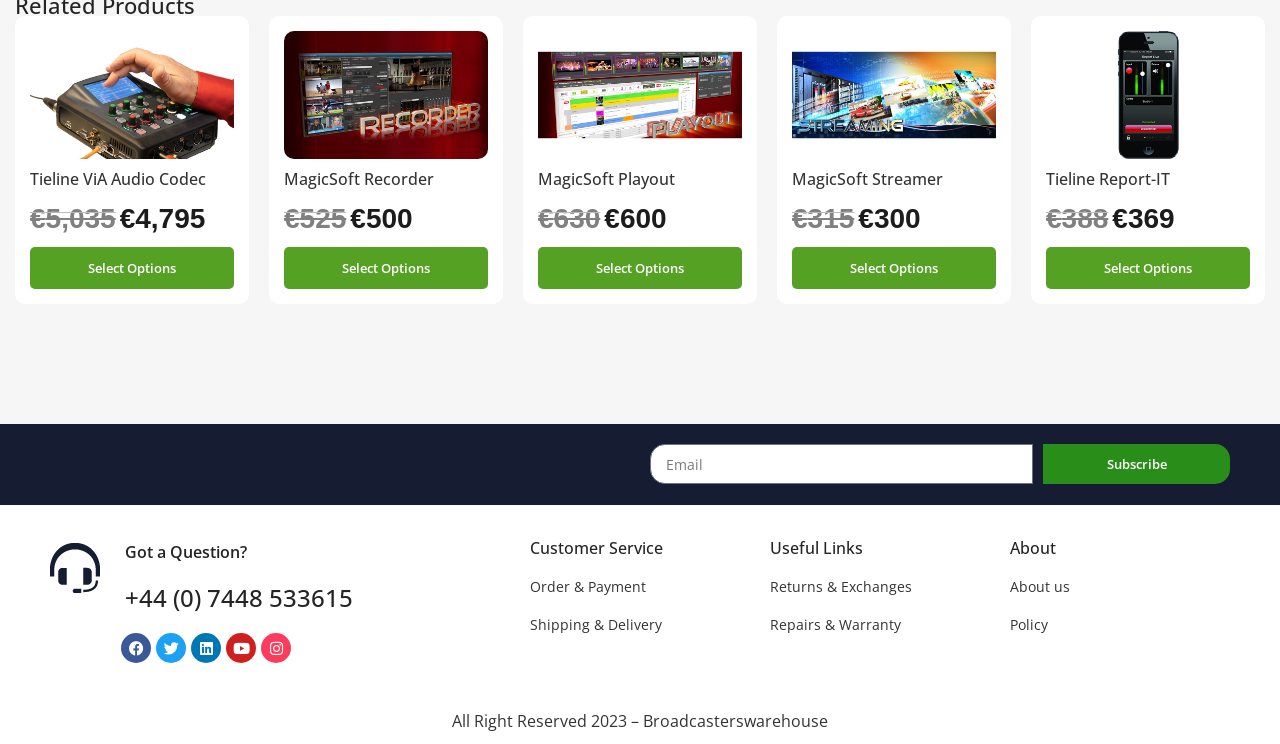What is the name of the first audio codec? From the image, respond with a single word or brief phrase.

Tieline ViA Audio Codec